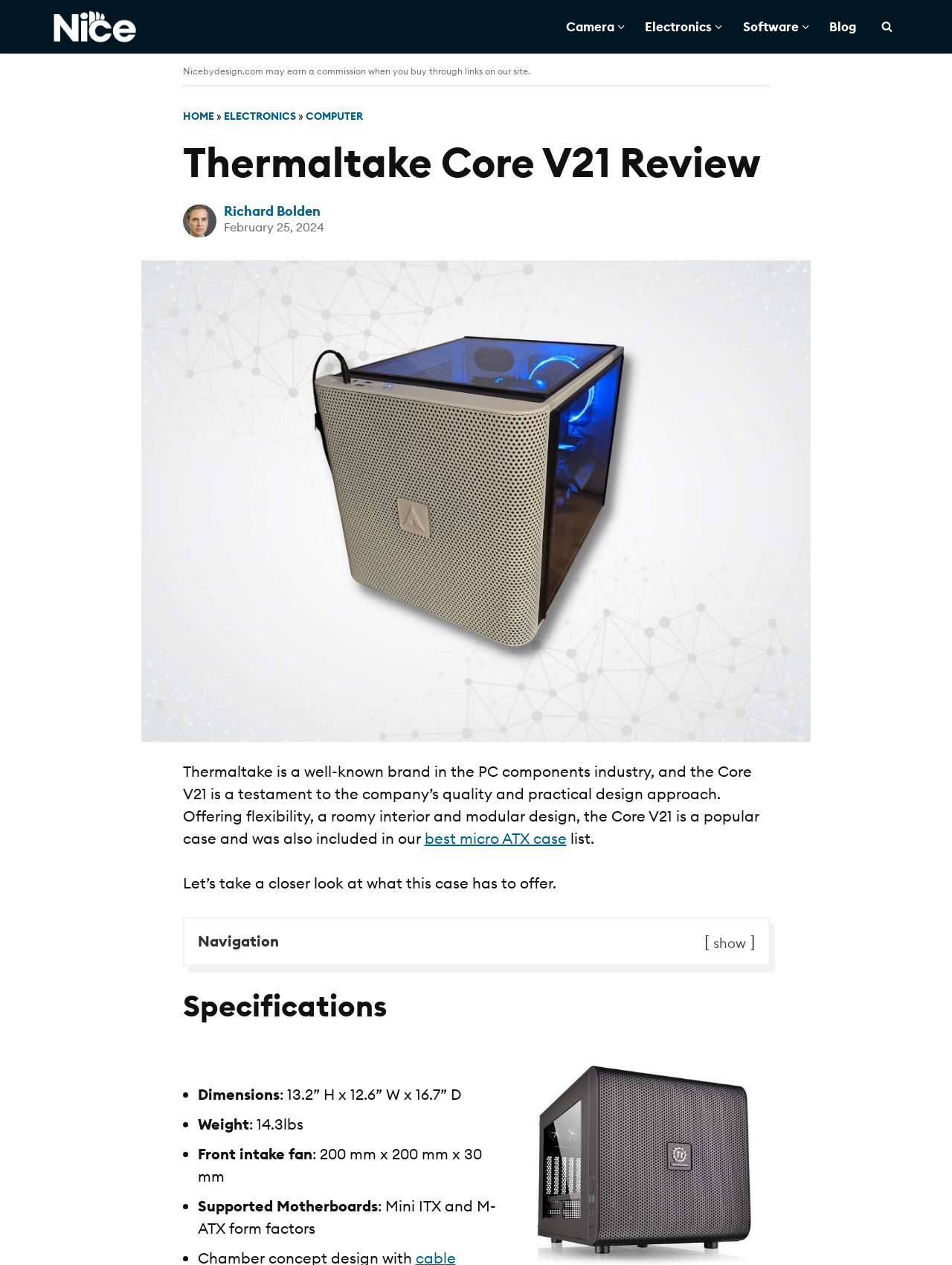Who is the author of the review?
We need a detailed and exhaustive answer to the question. Please elaborate.

The author of the review is mentioned below the title of the review, and the name is 'Richard Bolden'.